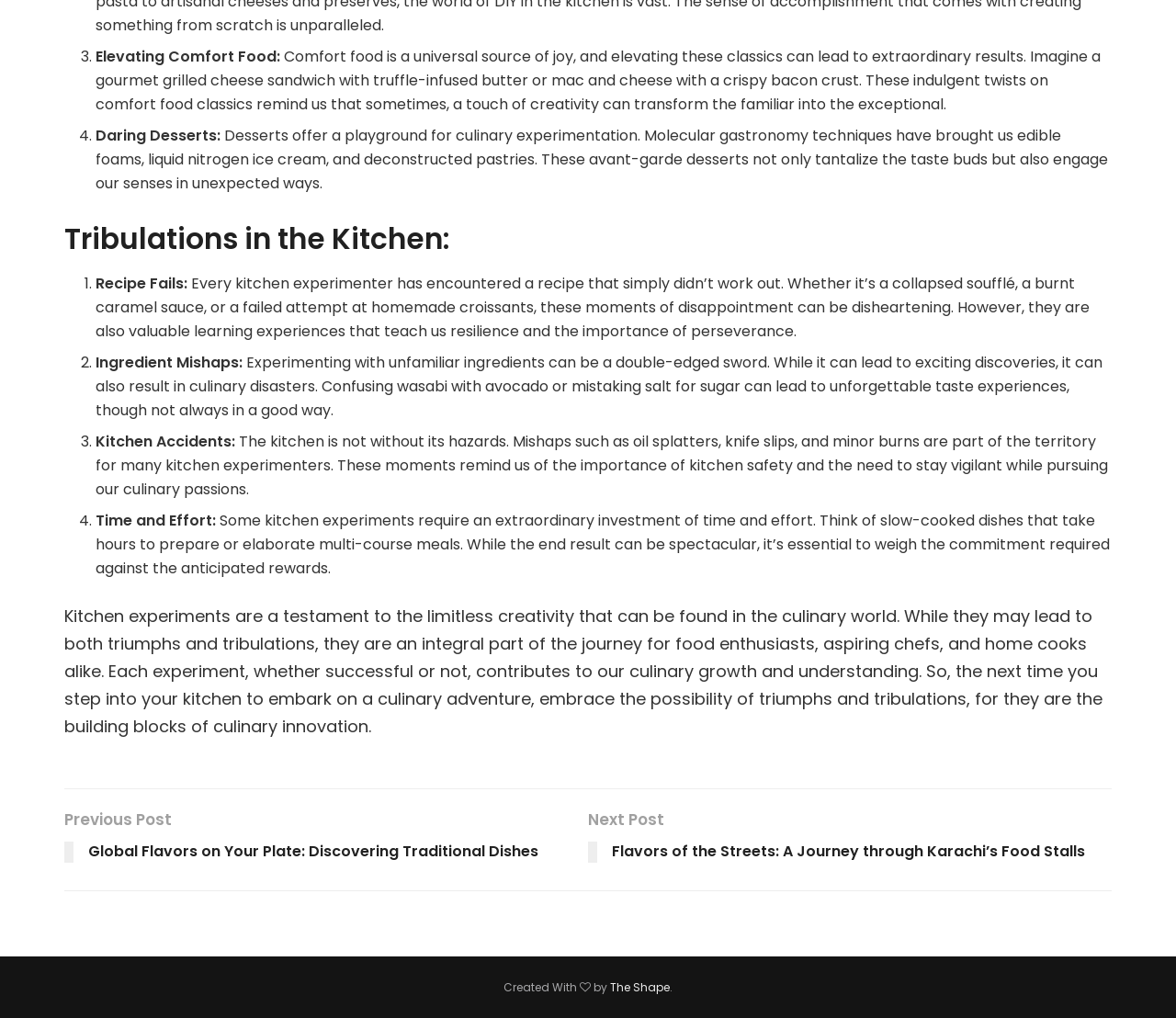Can you look at the image and give a comprehensive answer to the question:
Is this a food blog?

Based on the content of the webpage, it appears to be a food blog as it discusses various aspects of food, cooking, and culinary experiences.